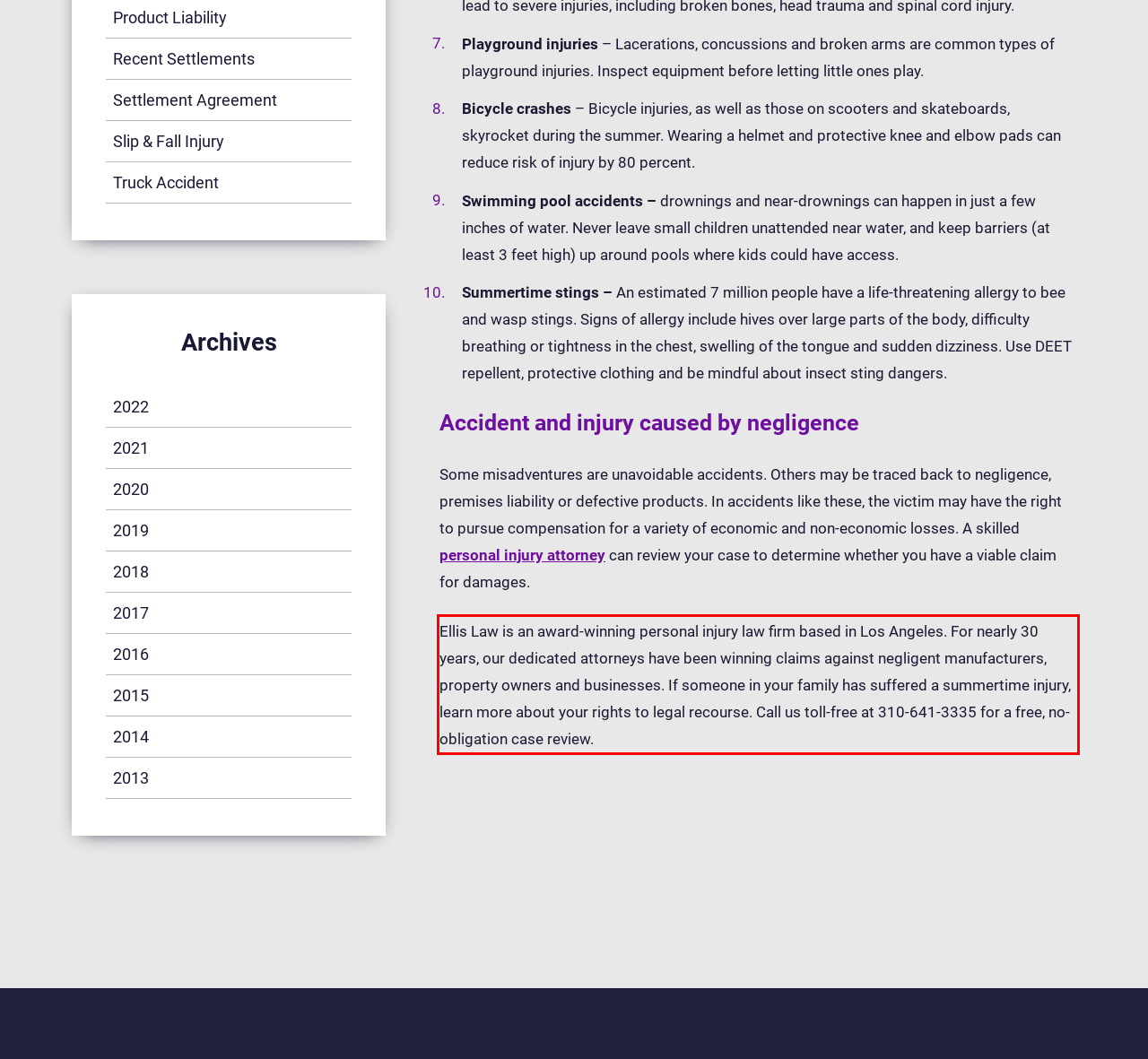Please look at the webpage screenshot and extract the text enclosed by the red bounding box.

Ellis Law is an award-winning personal injury law firm based in Los Angeles. For nearly 30 years, our dedicated attorneys have been winning claims against negligent manufacturers, property owners and businesses. If someone in your family has suffered a summertime injury, learn more about your rights to legal recourse. Call us toll-free at 310-641-3335 for a free, no-obligation case review.